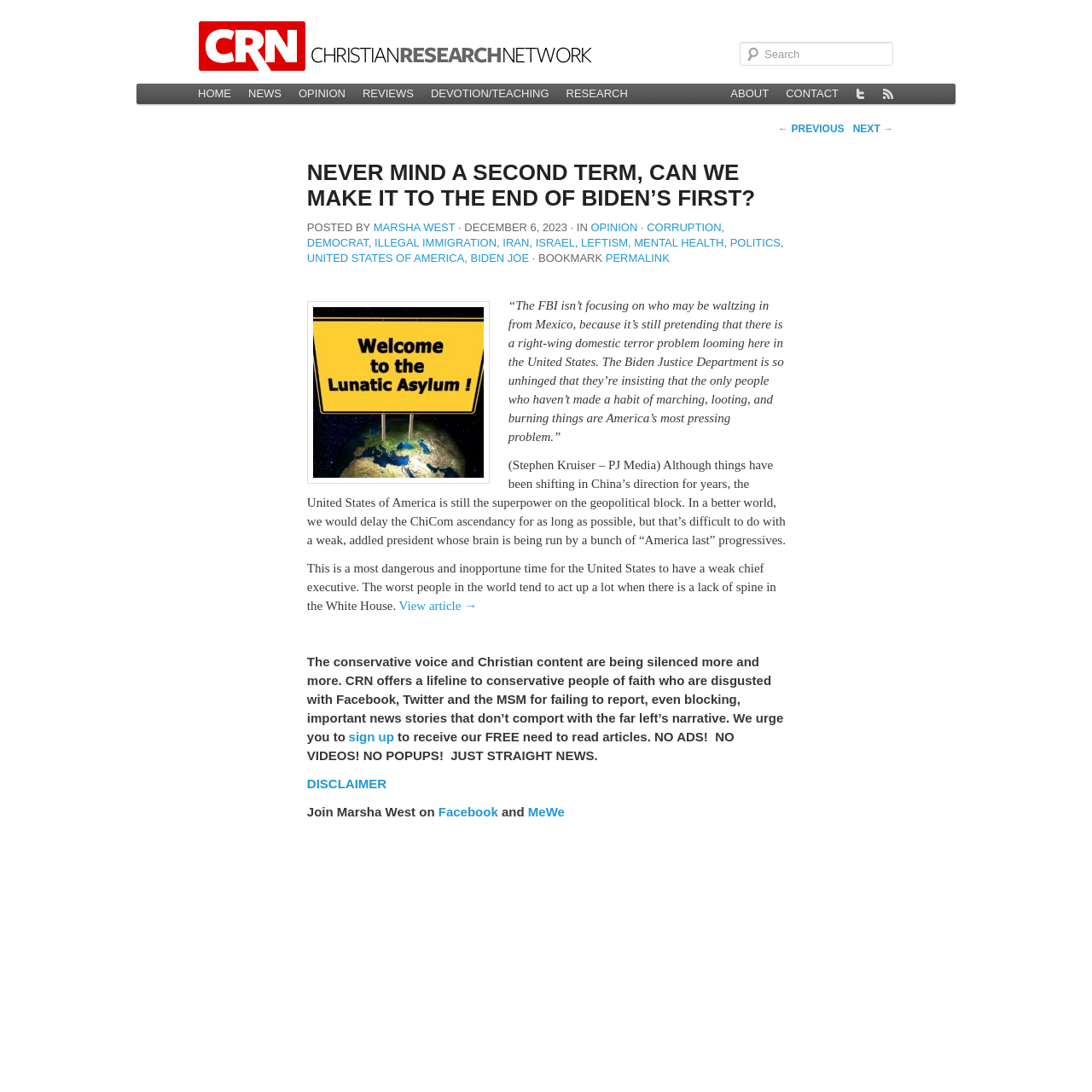Please reply to the following question with a single word or a short phrase:
What social media platforms is Marsha West on?

Facebook, MeWe